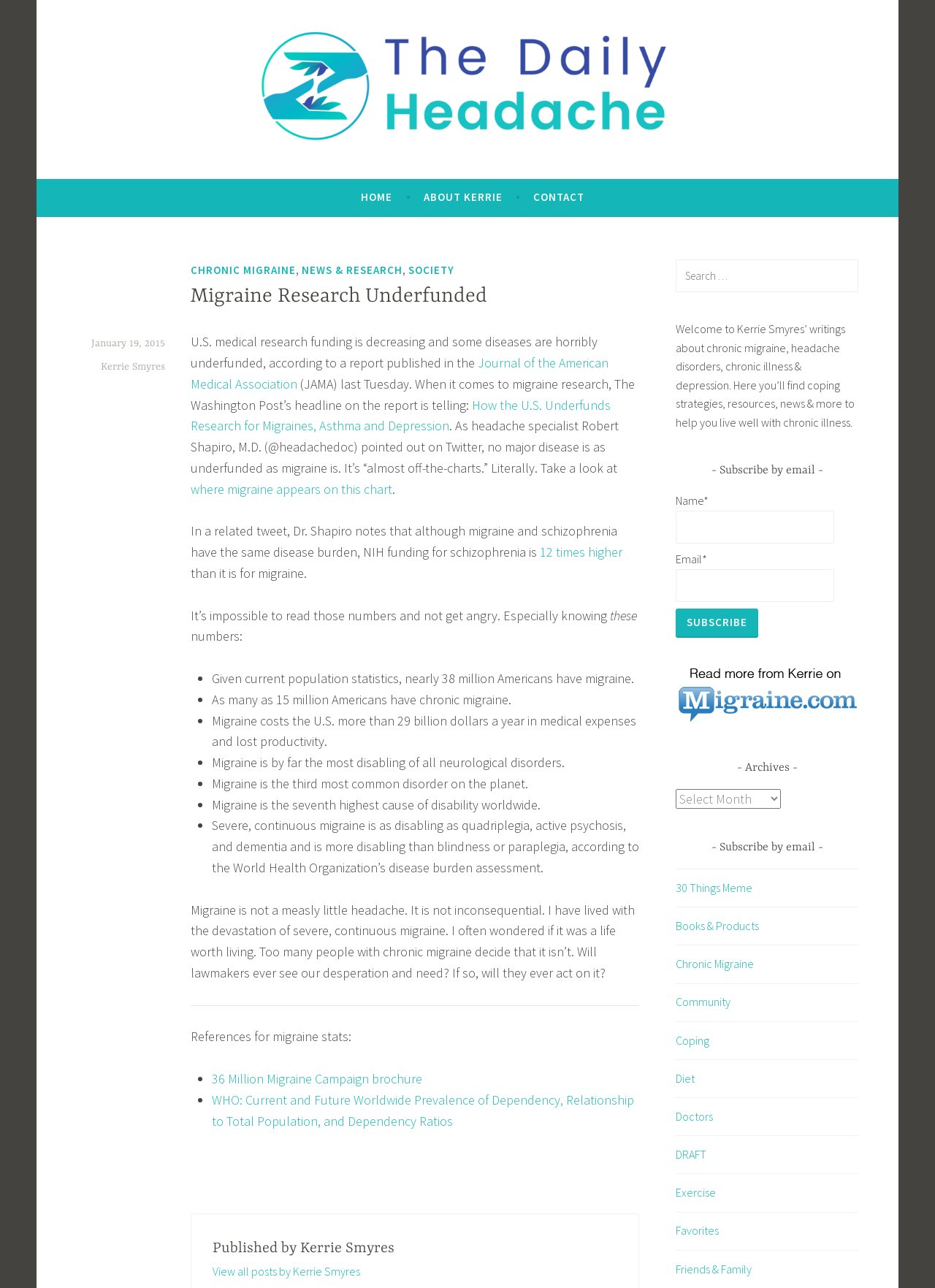Please extract the webpage's main title and generate its text content.

Migraine Research Underfunded